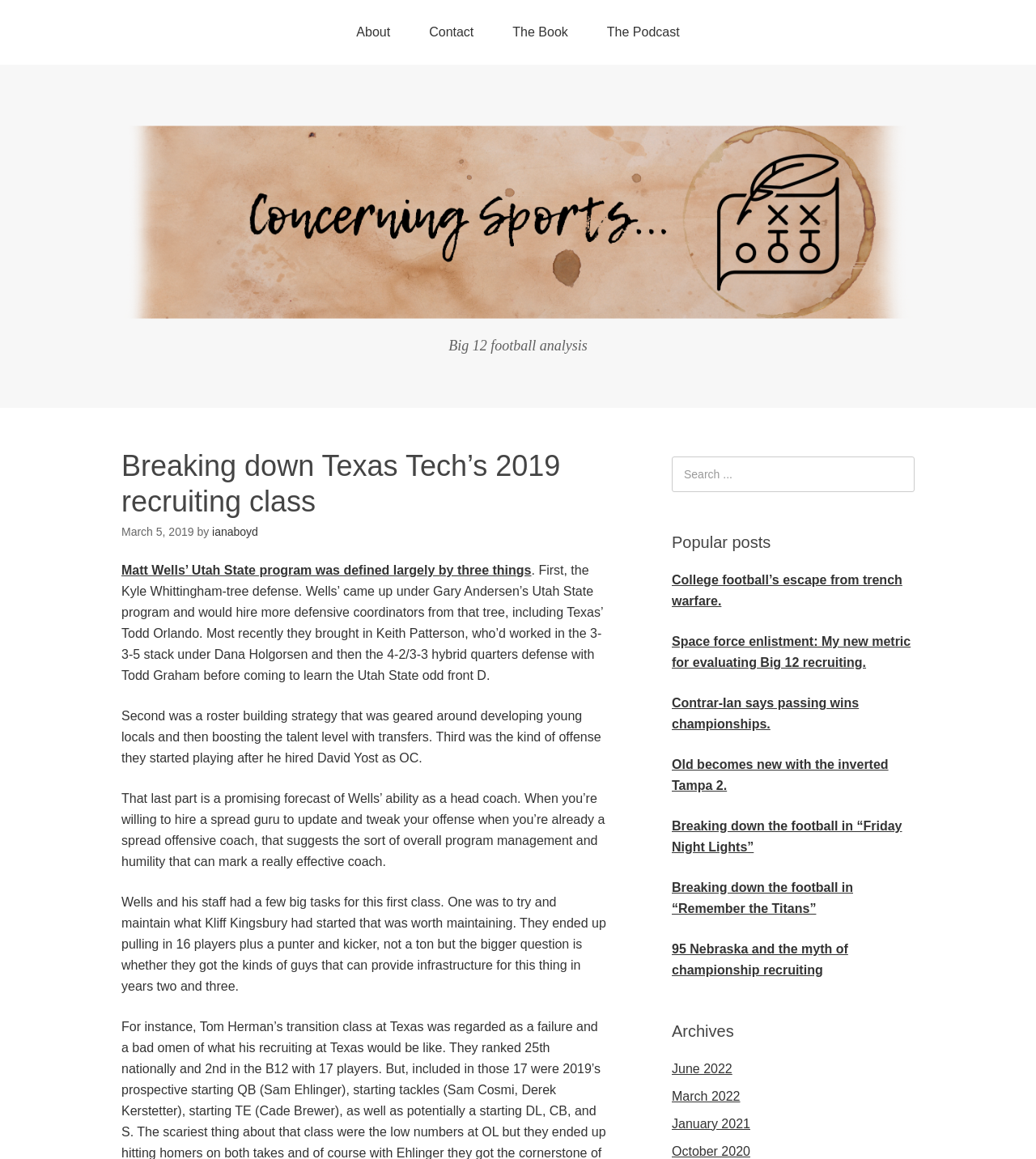Using the information in the image, could you please answer the following question in detail:
Who is the author of the main article?

The author of the main article can be determined by looking at the link with the text 'ianaboyd' which is located below the heading of the main article.